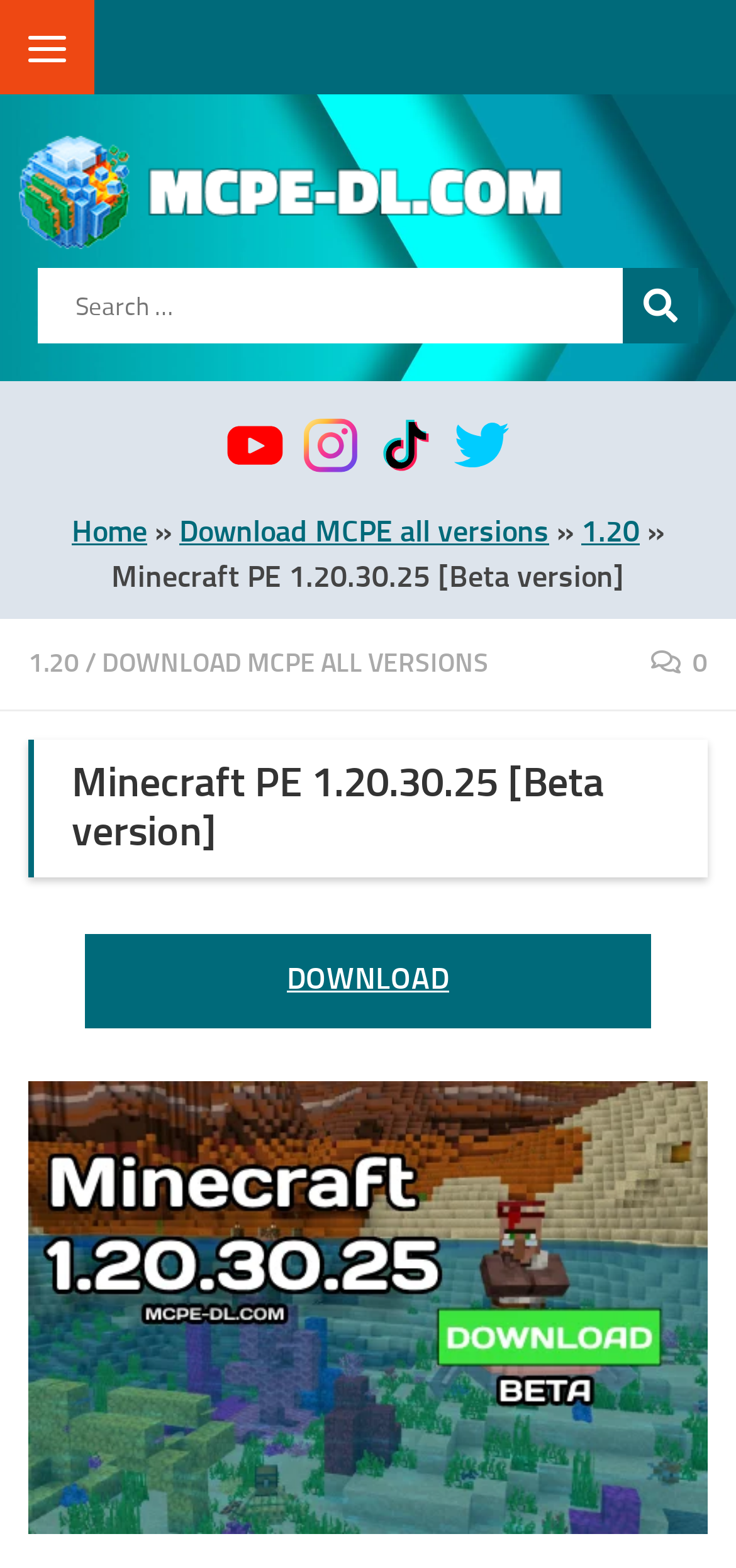Using the information in the image, could you please answer the following question in detail:
How many download links are there on the webpage?

I counted the number of download links on the webpage by looking at the links 'DOWNLOAD' and 'DOWNLOAD MCPE ALL VERSIONS'. These links are located in the main content area of the webpage and are used to download Minecraft PE.